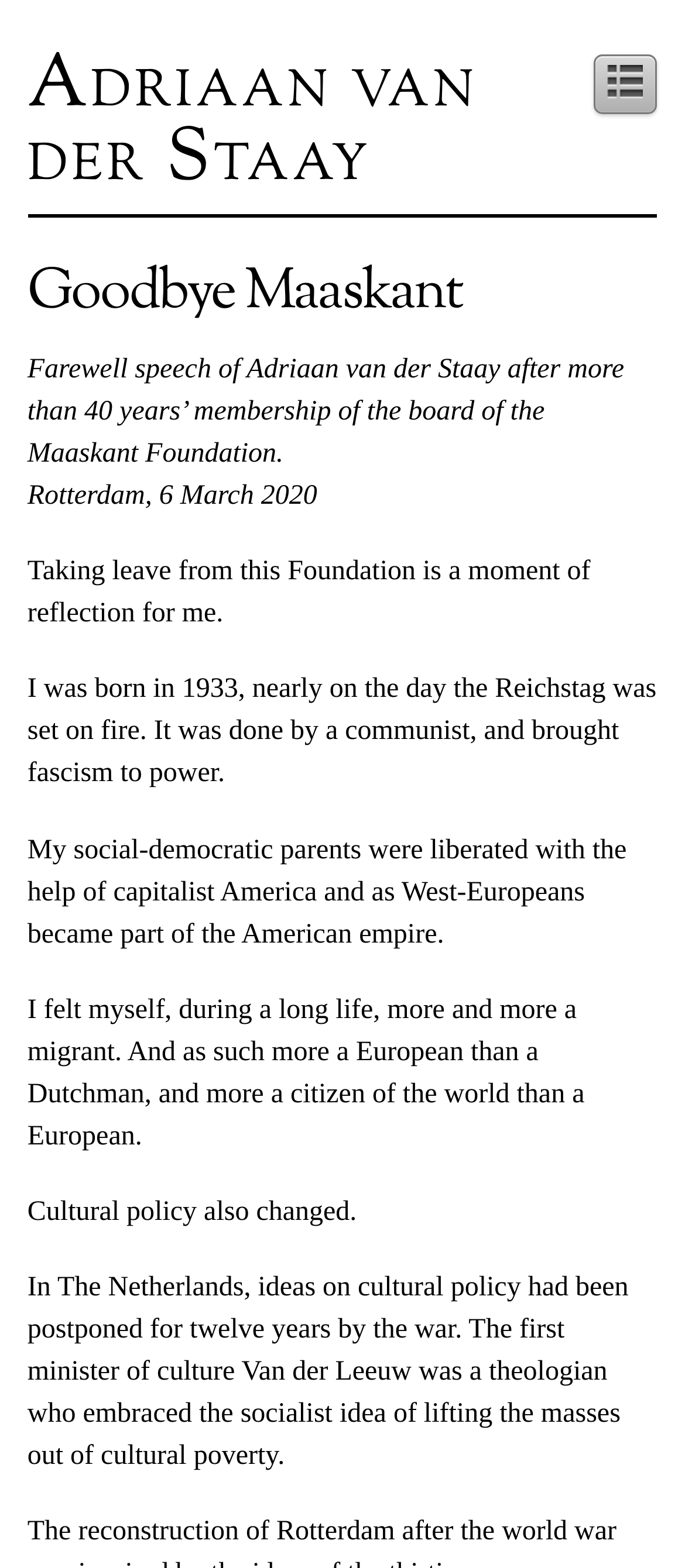Consider the image and give a detailed and elaborate answer to the question: 
What is the topic of the farewell speech?

The webpage has several static texts that suggest the farewell speech is a reflection on Adriaan van der Staay's life, including his experiences and views on cultural policy.